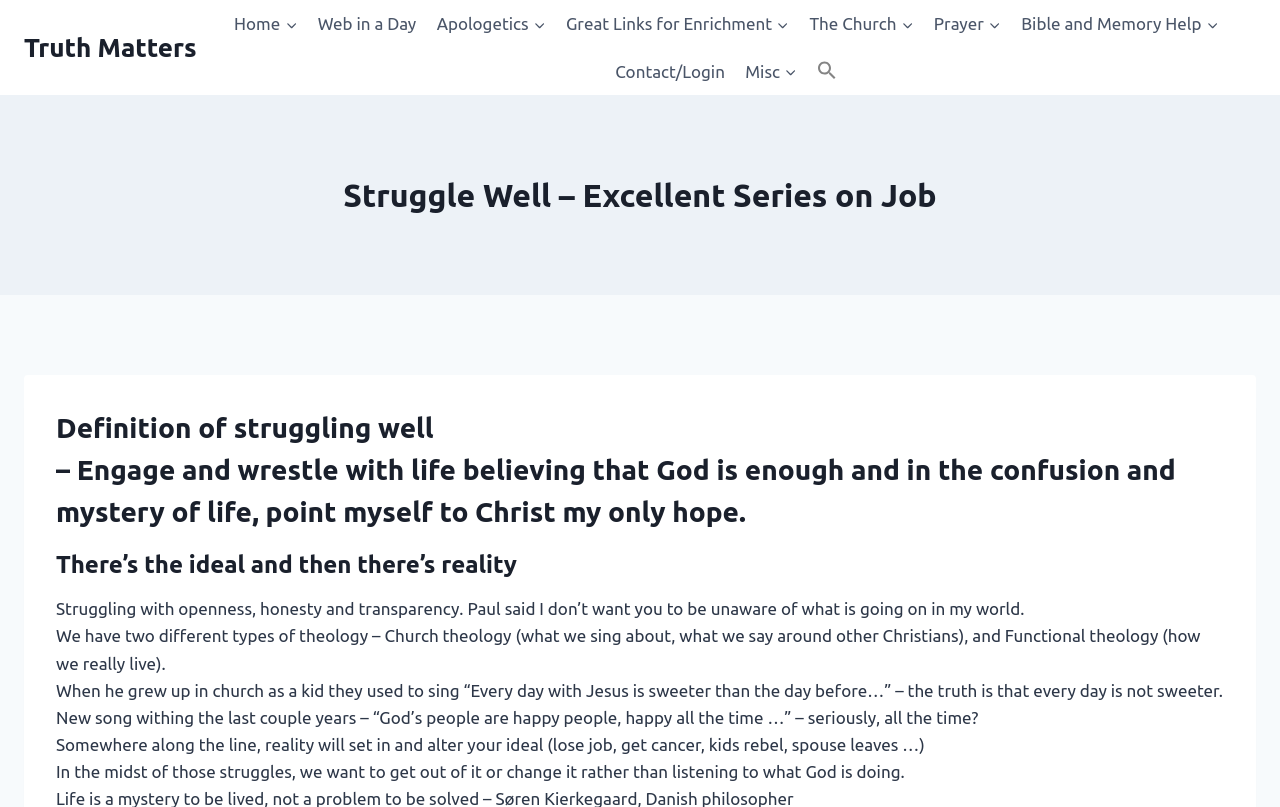What is the purpose of the series according to the text?
Using the information from the image, give a concise answer in one word or a short phrase.

To engage and wrestle with life